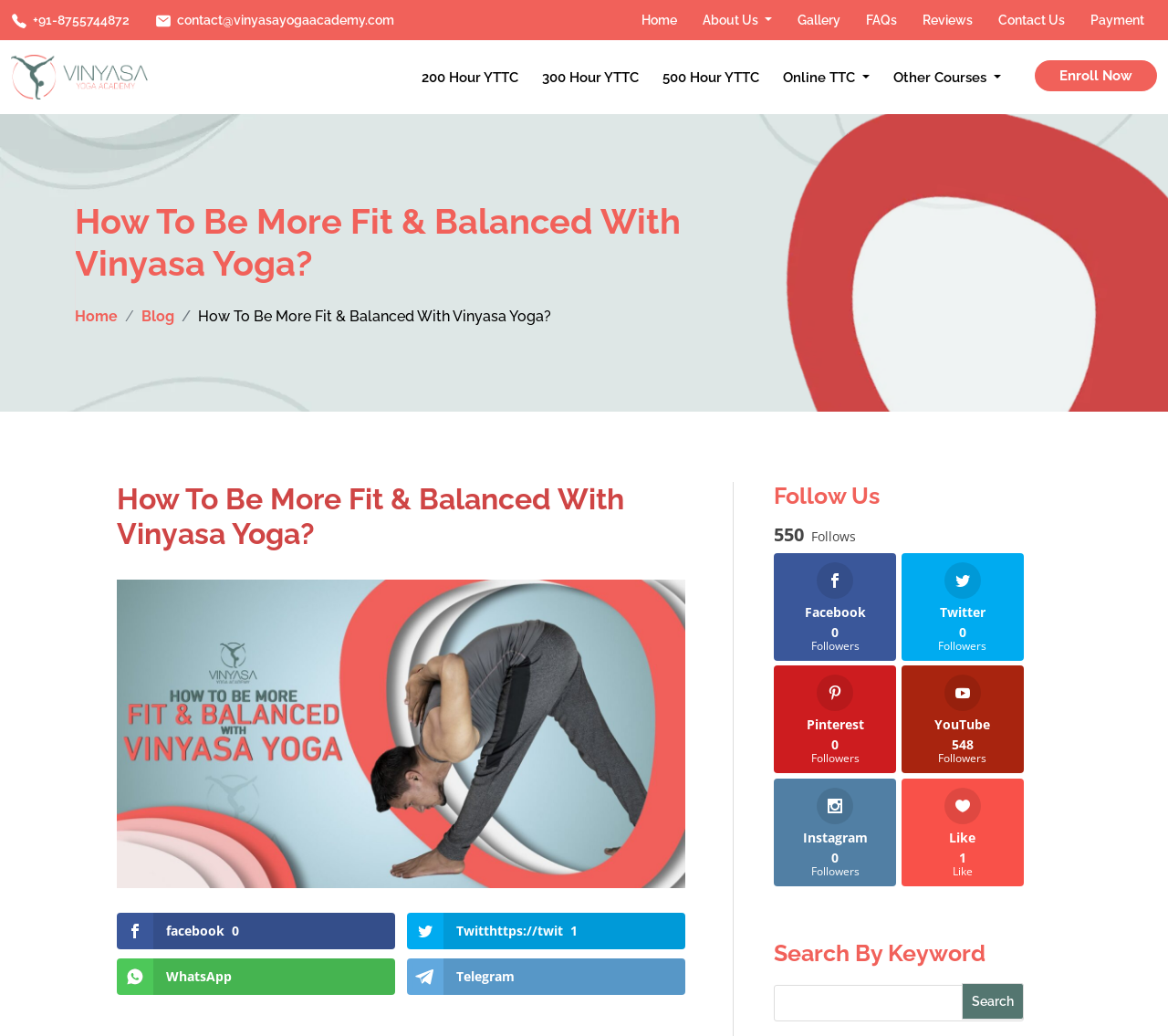Locate the bounding box coordinates of the area to click to fulfill this instruction: "Check the IMPACT page". The bounding box should be presented as four float numbers between 0 and 1, in the order [left, top, right, bottom].

None